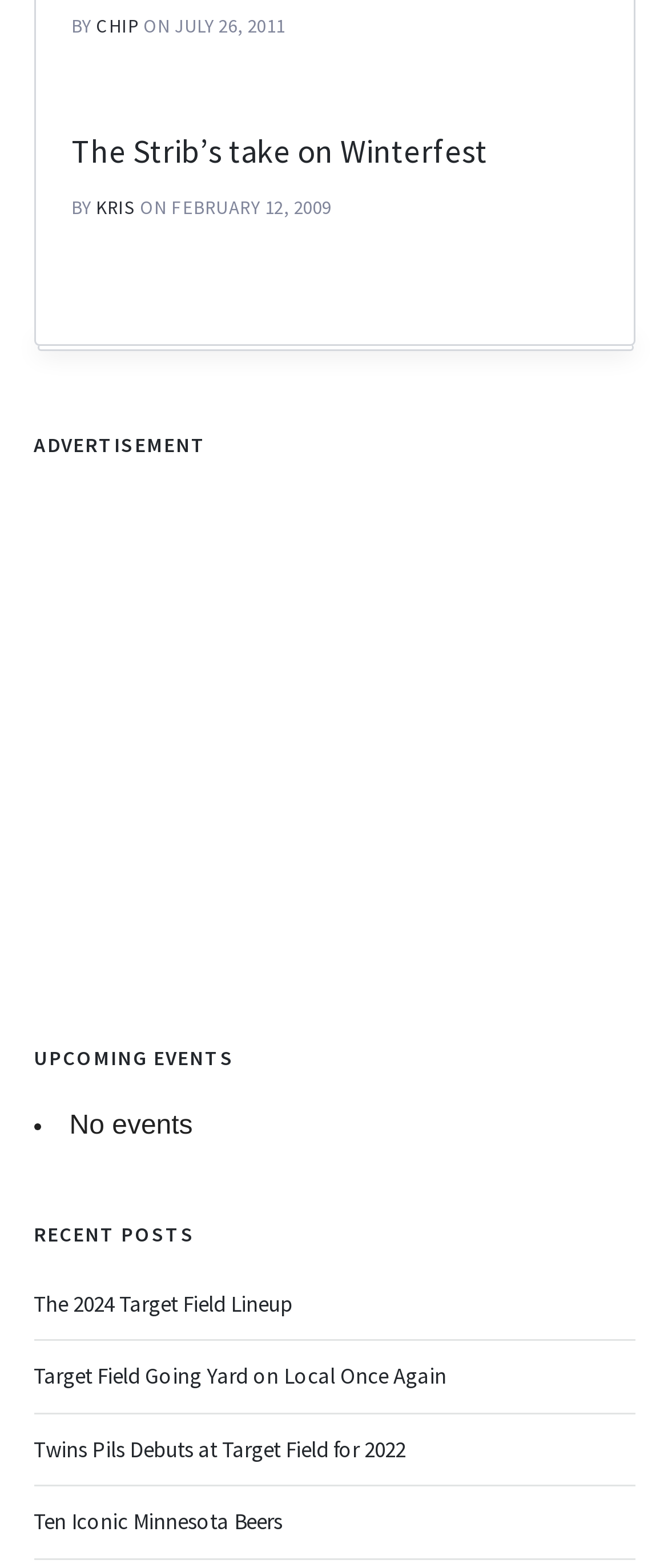Find the bounding box coordinates for the area you need to click to carry out the instruction: "visit KRIS". The coordinates should be four float numbers between 0 and 1, indicated as [left, top, right, bottom].

[0.144, 0.124, 0.203, 0.139]